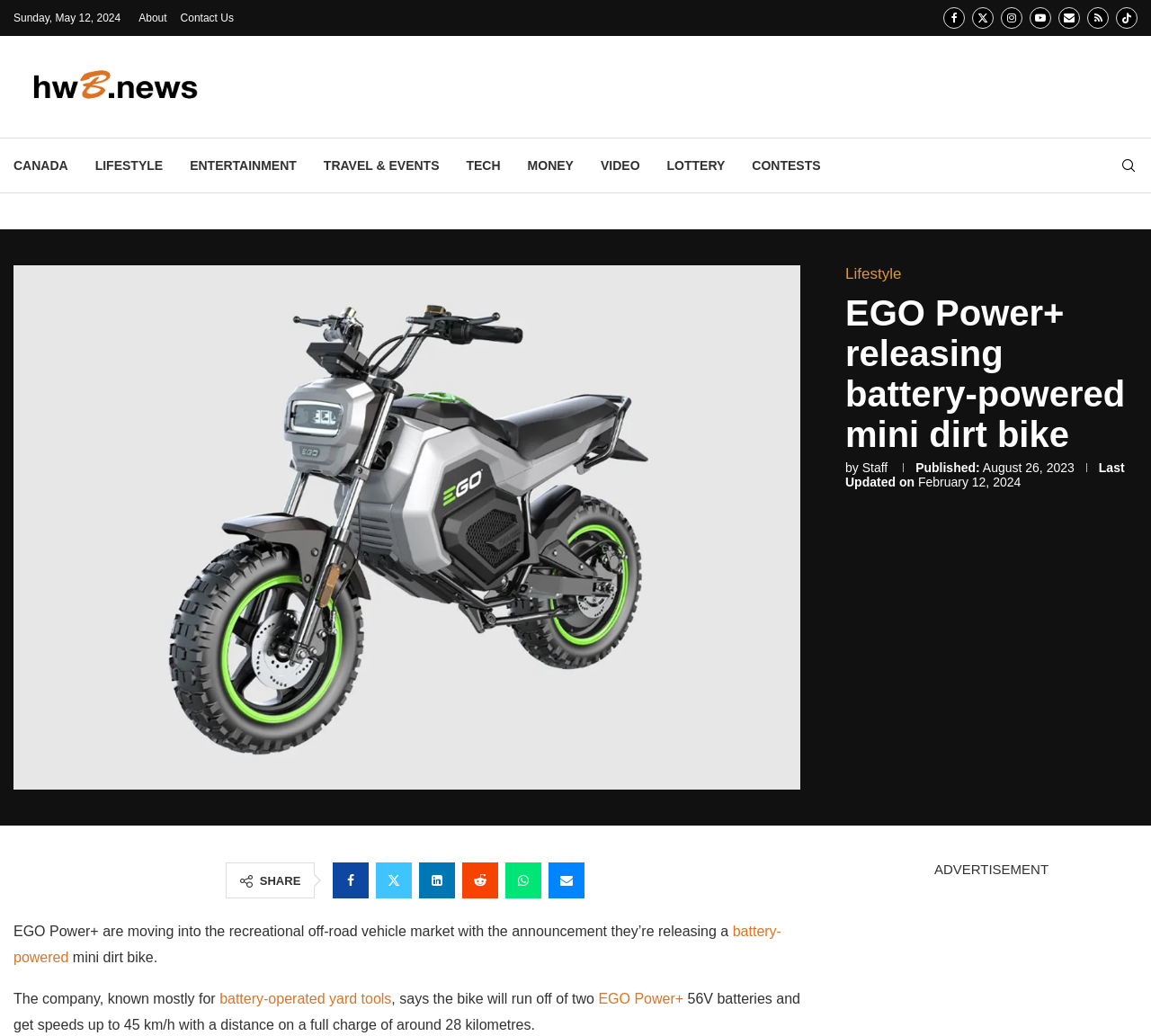Find the bounding box coordinates of the area to click in order to follow the instruction: "Share on Twitter".

[0.327, 0.833, 0.358, 0.867]